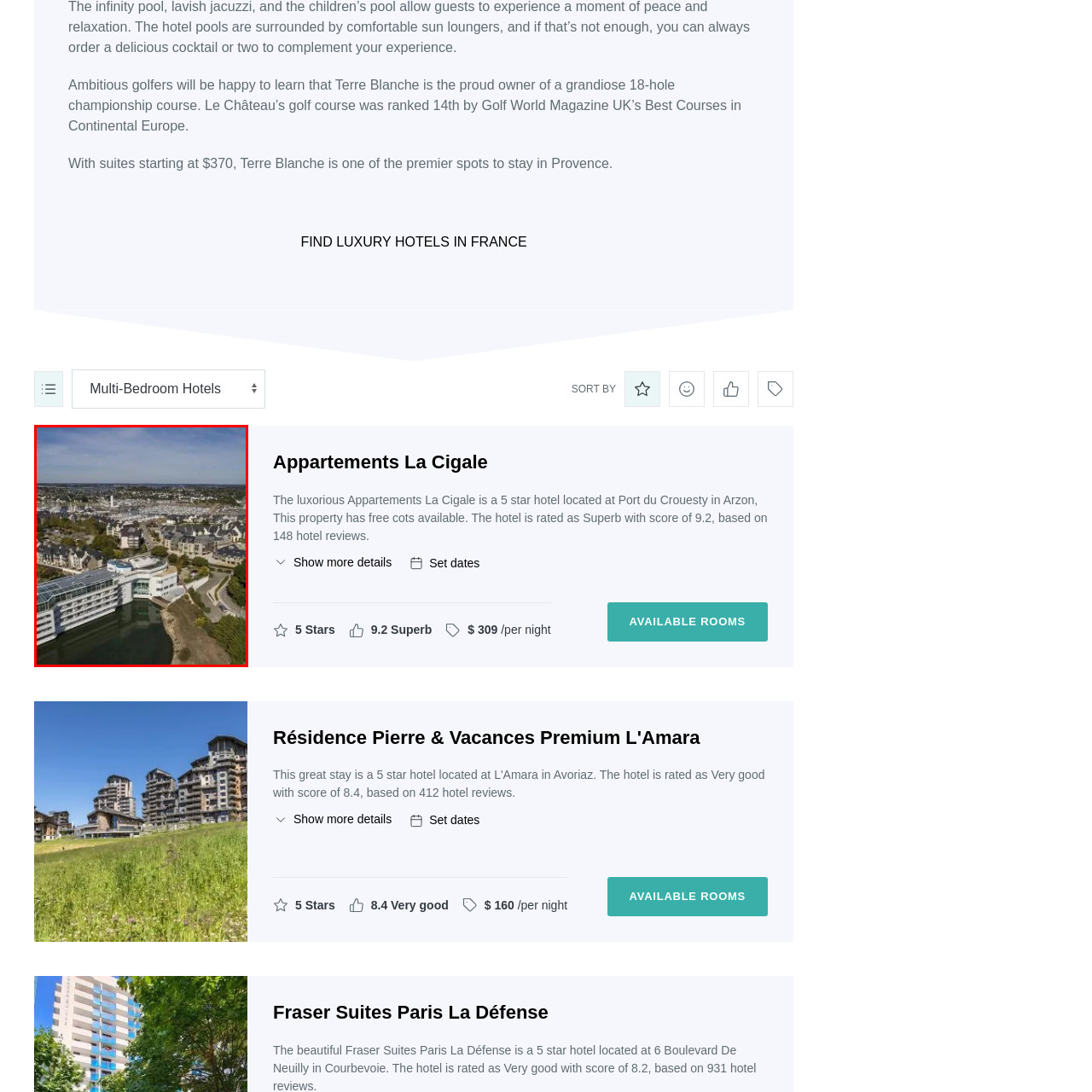Where is Appartements La Cigale located?
Please closely examine the image within the red bounding box and provide a detailed answer based on the visual information.

The luxurious Appartements La Cigale is situated in Port du Crouesty, a picturesque location in Arzon, France, offering guests a serene coastal getaway.